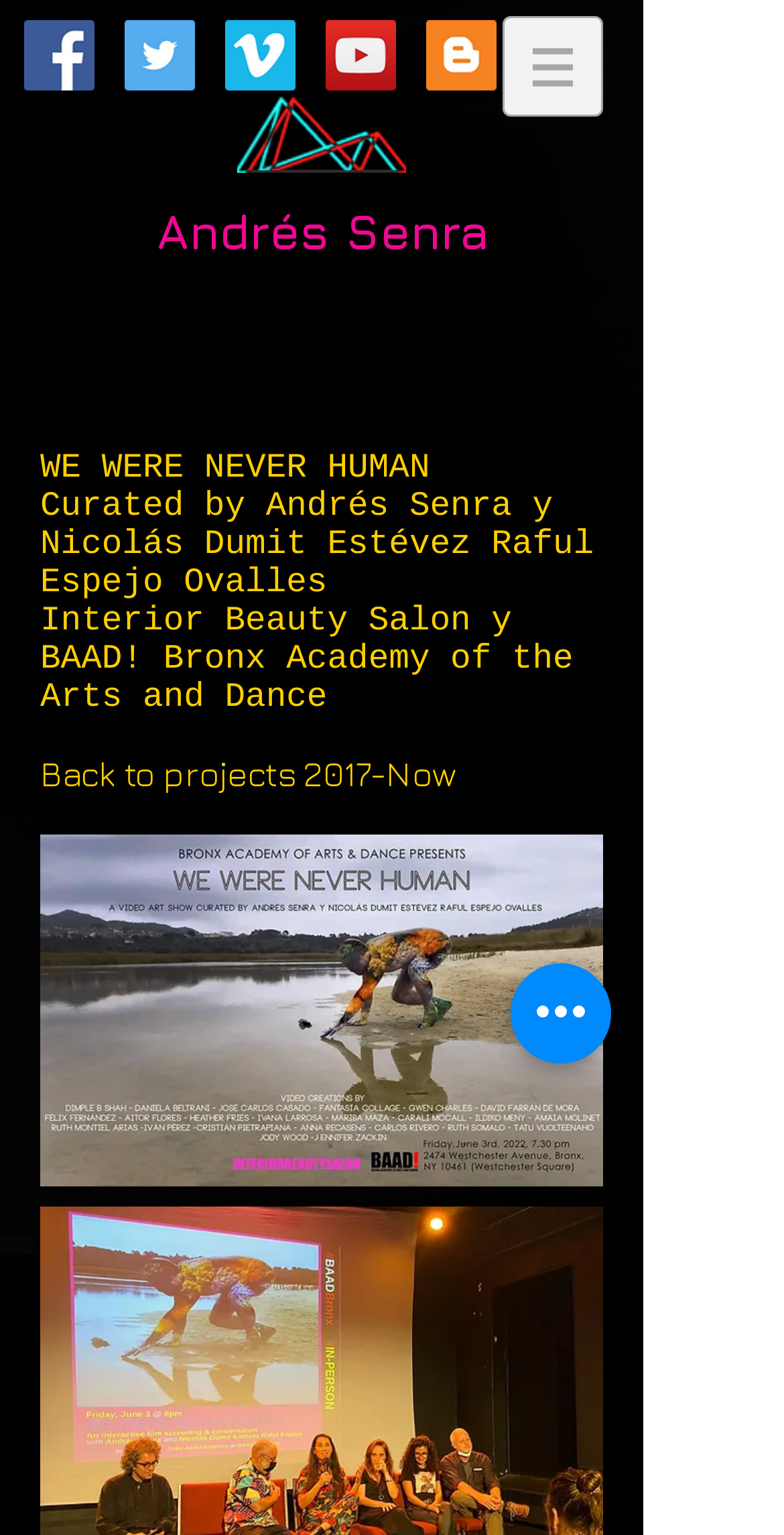What is the file name of the poster image?
Please provide a single word or phrase as your answer based on the image.

Poster-horizontal-we-wer-never-human.jpg